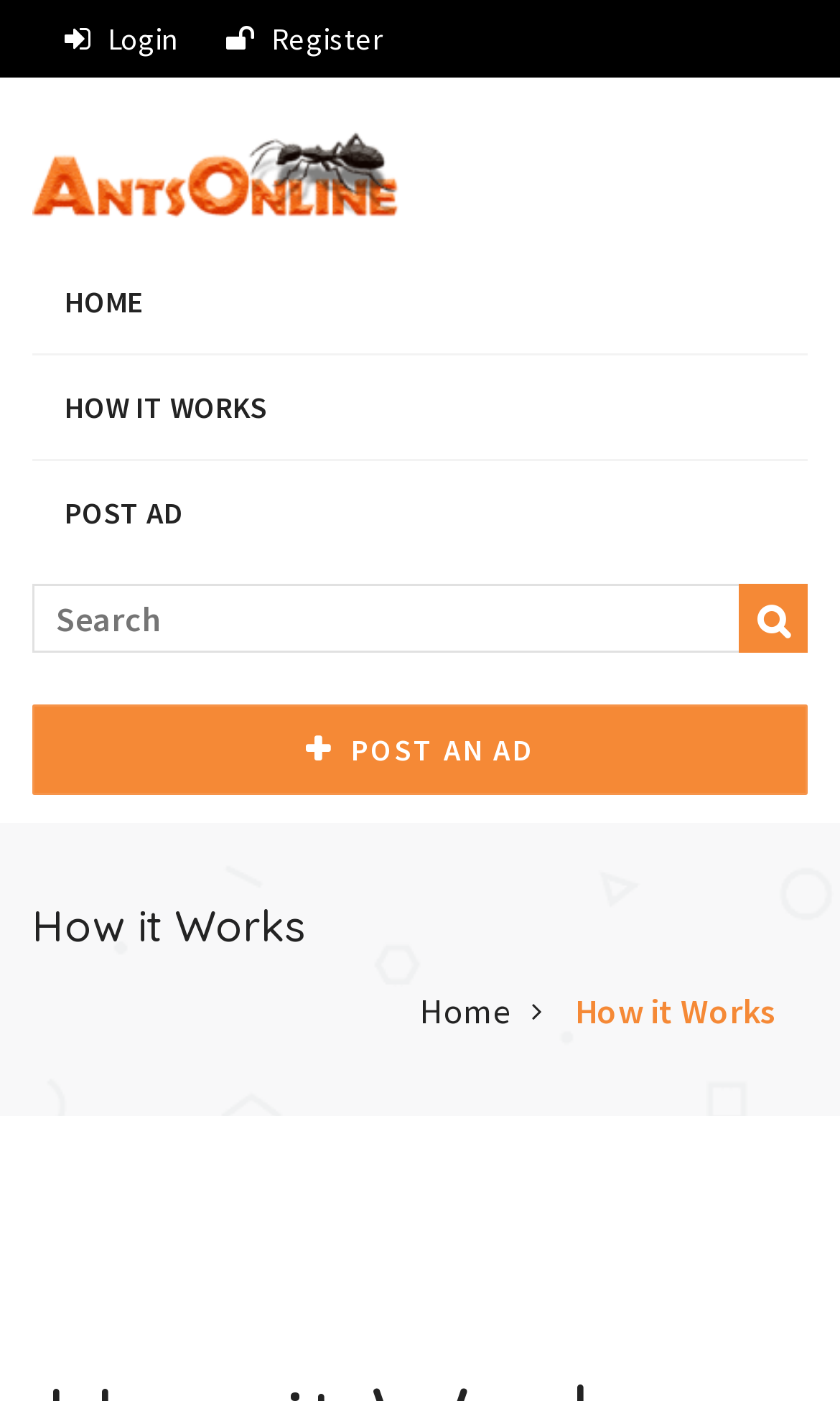Identify the bounding box coordinates of the clickable region necessary to fulfill the following instruction: "login to the website". The bounding box coordinates should be four float numbers between 0 and 1, i.e., [left, top, right, bottom].

[0.077, 0.014, 0.21, 0.042]